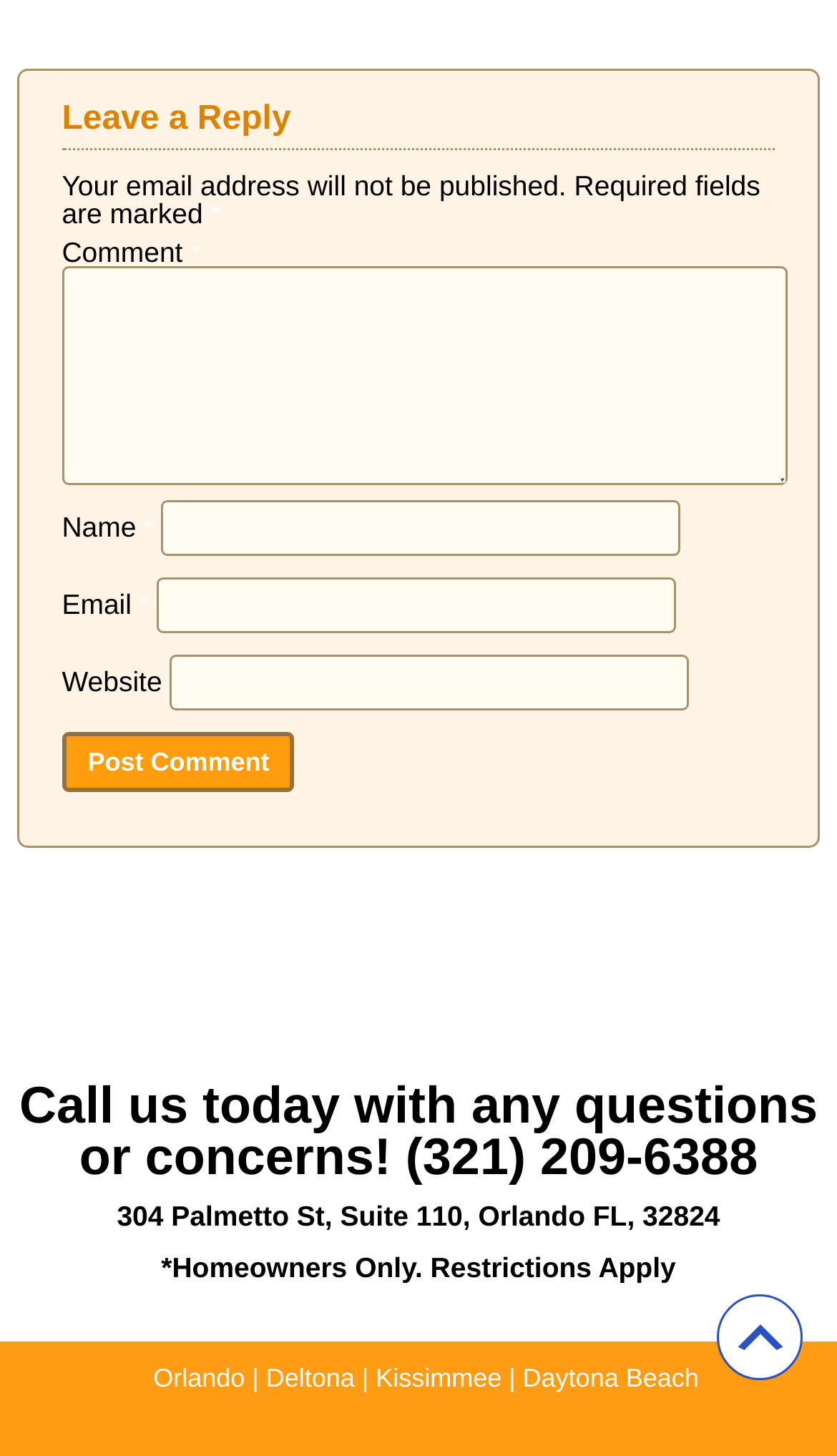Using the description: "Daytona Beach", determine the UI element's bounding box coordinates. Ensure the coordinates are in the format of four float numbers between 0 and 1, i.e., [left, top, right, bottom].

[0.624, 0.936, 0.835, 0.956]